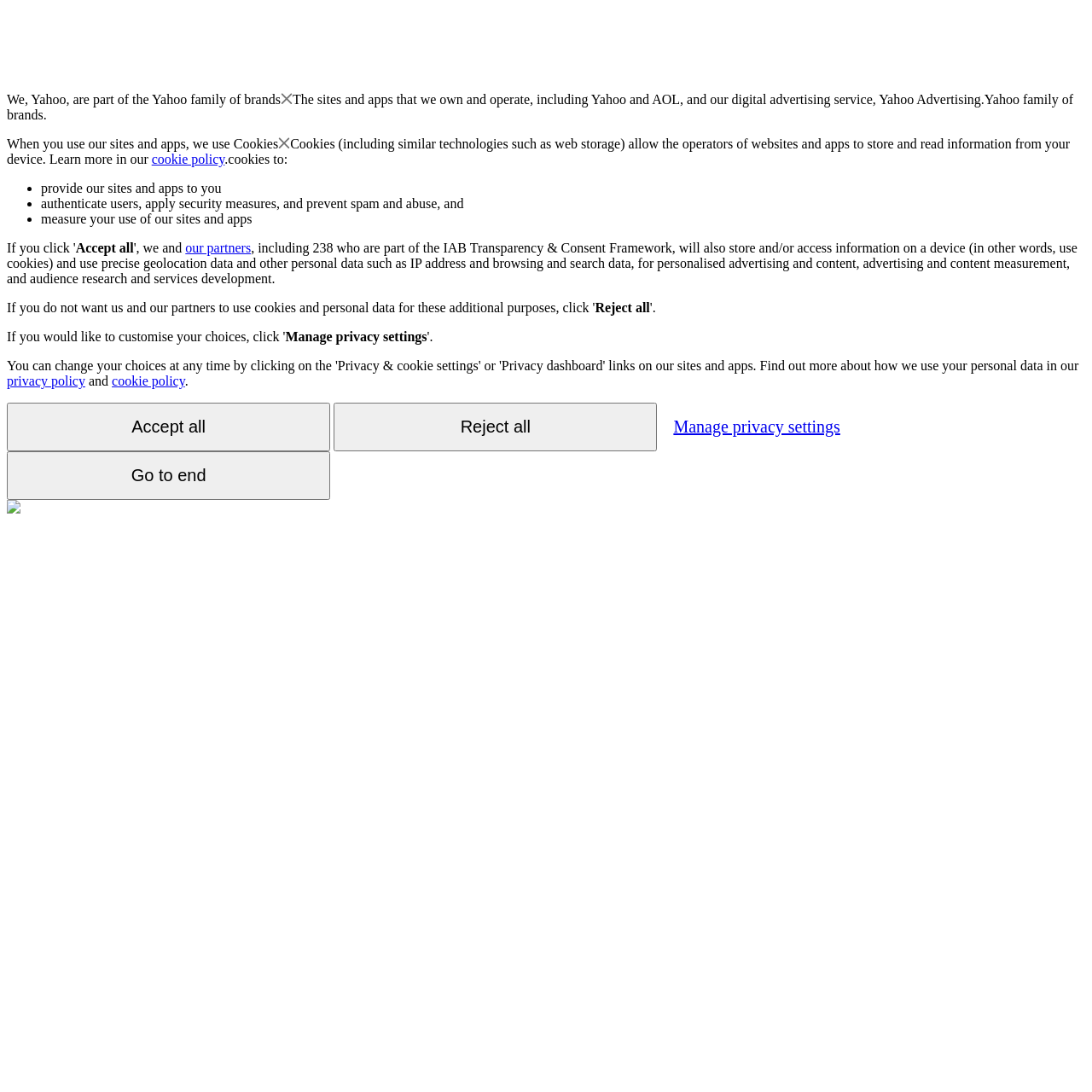Give a one-word or short phrase answer to the question: 
What is the relationship between Yahoo and AOL?

Yahoo owns AOL